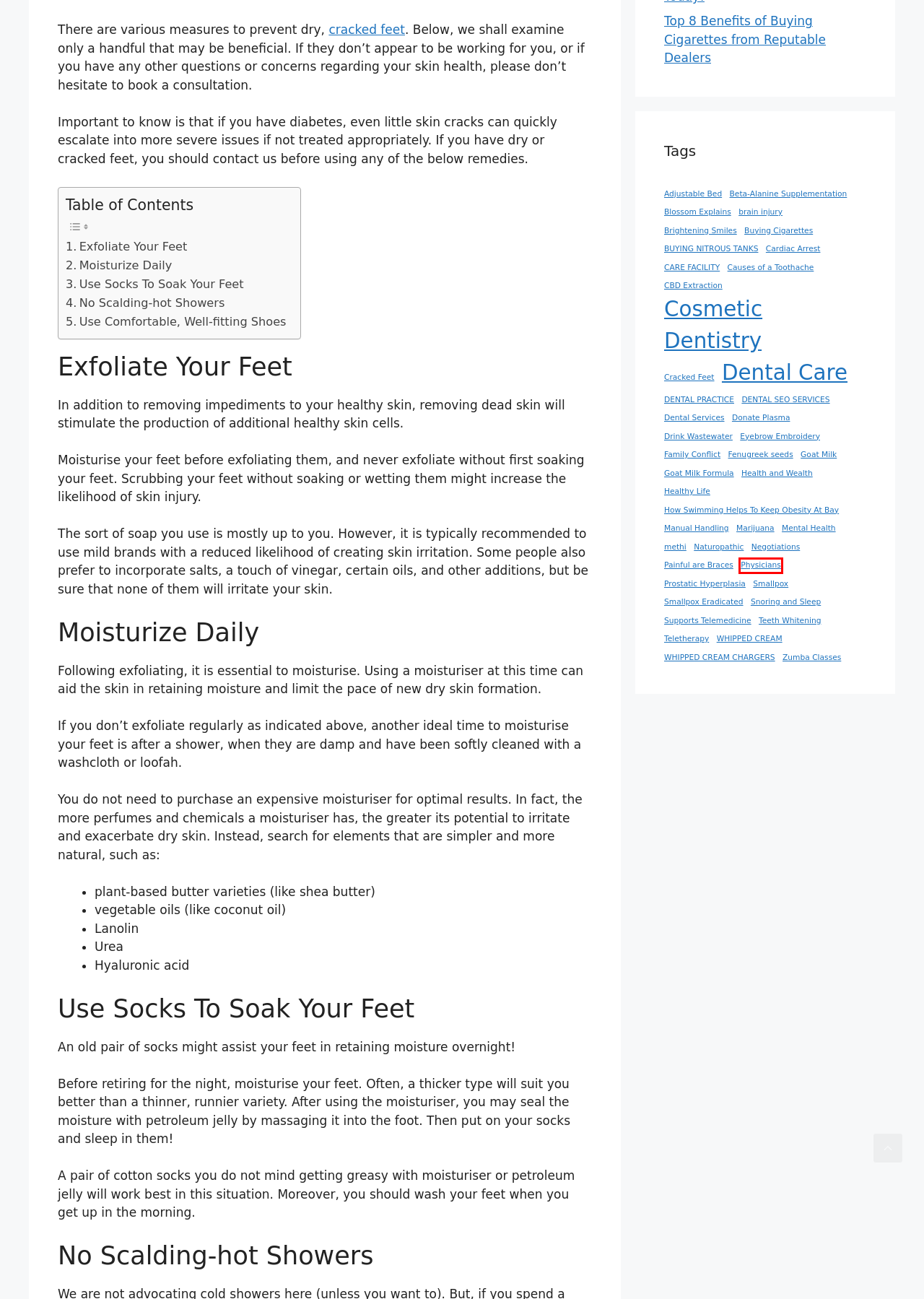Observe the screenshot of a webpage with a red bounding box around an element. Identify the webpage description that best fits the new page after the element inside the bounding box is clicked. The candidates are:
A. Dental Services - Healthadvisery.org
B. Snoring and Sleep - Healthadvisery.org
C. Adjustable Bed - Healthadvisery.org
D. Drink Wastewater - Healthadvisery.org
E. Blossom Explains - Healthadvisery.org
F. Physicians - Healthadvisery.org
G. Smallpox Eradicated - Healthadvisery.org
H. Top 8 Benefits of Buying Cigarettes from Reputable Dealers - Healthadvisery.org

F